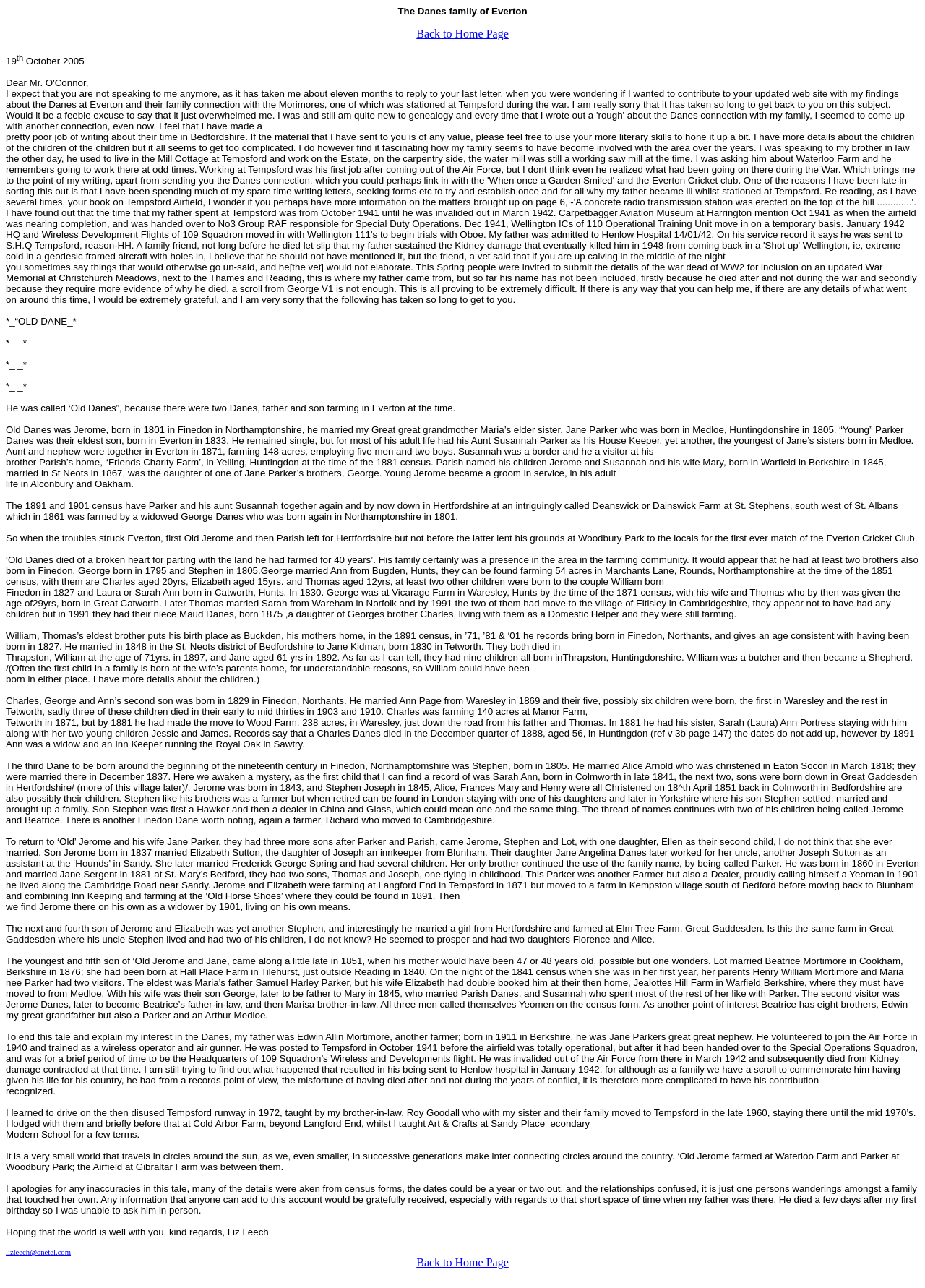Where was Jerome born?
From the image, respond with a single word or phrase.

Finedon